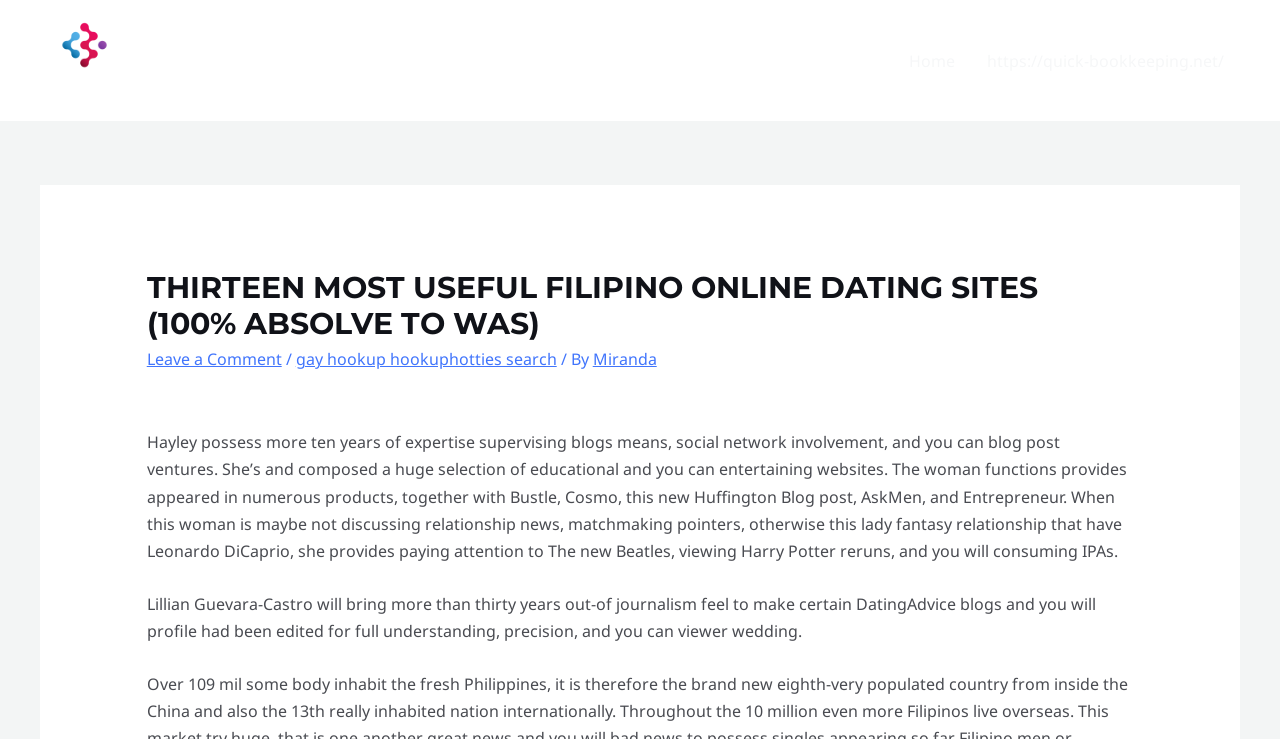Extract the main heading from the webpage content.

THIRTEEN MOST USEFUL FILIPINO ONLINE DATING SITES (100% ABSOLVE TO WAS)